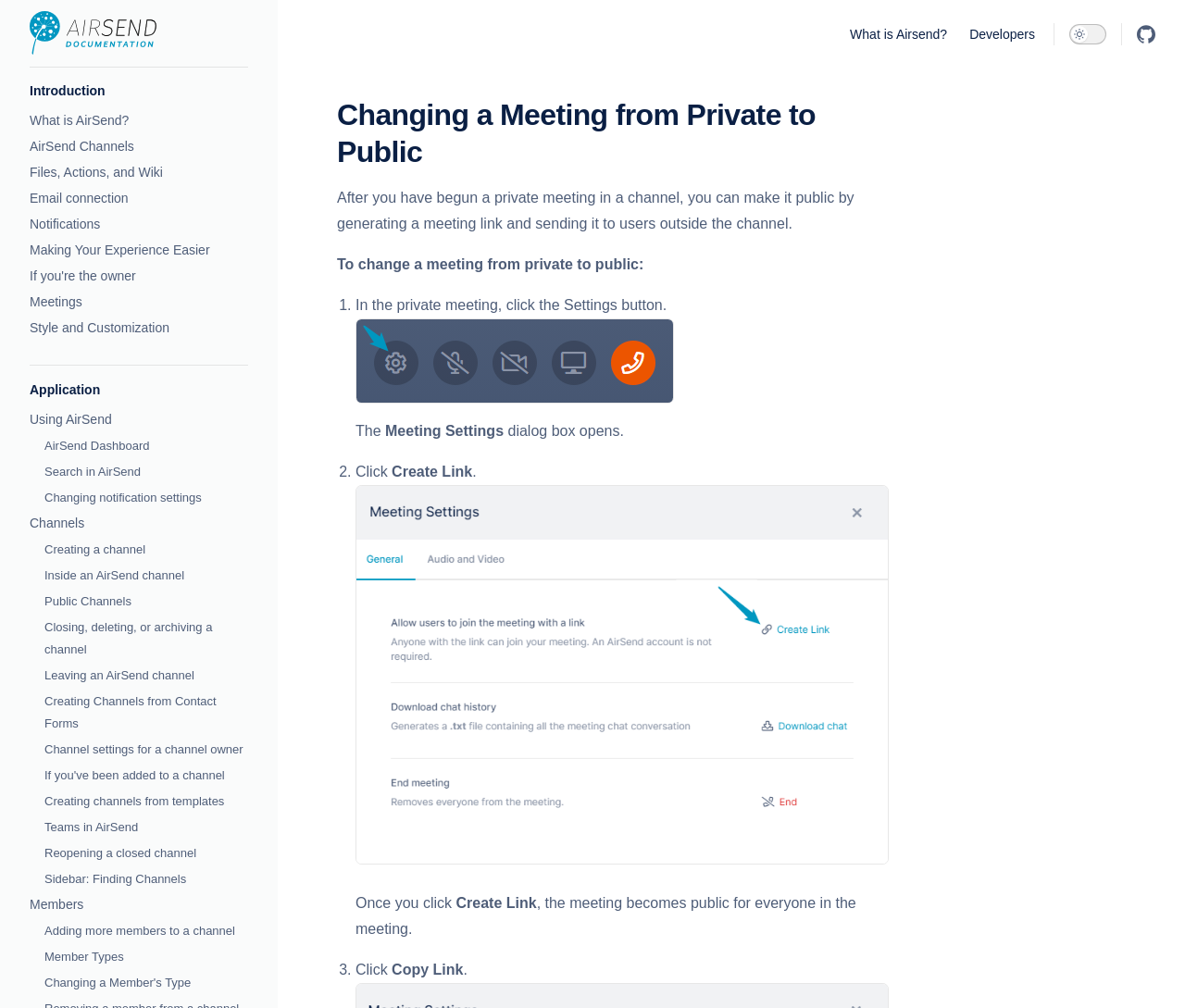What is the main topic of this webpage?
Answer the question with just one word or phrase using the image.

AirSend